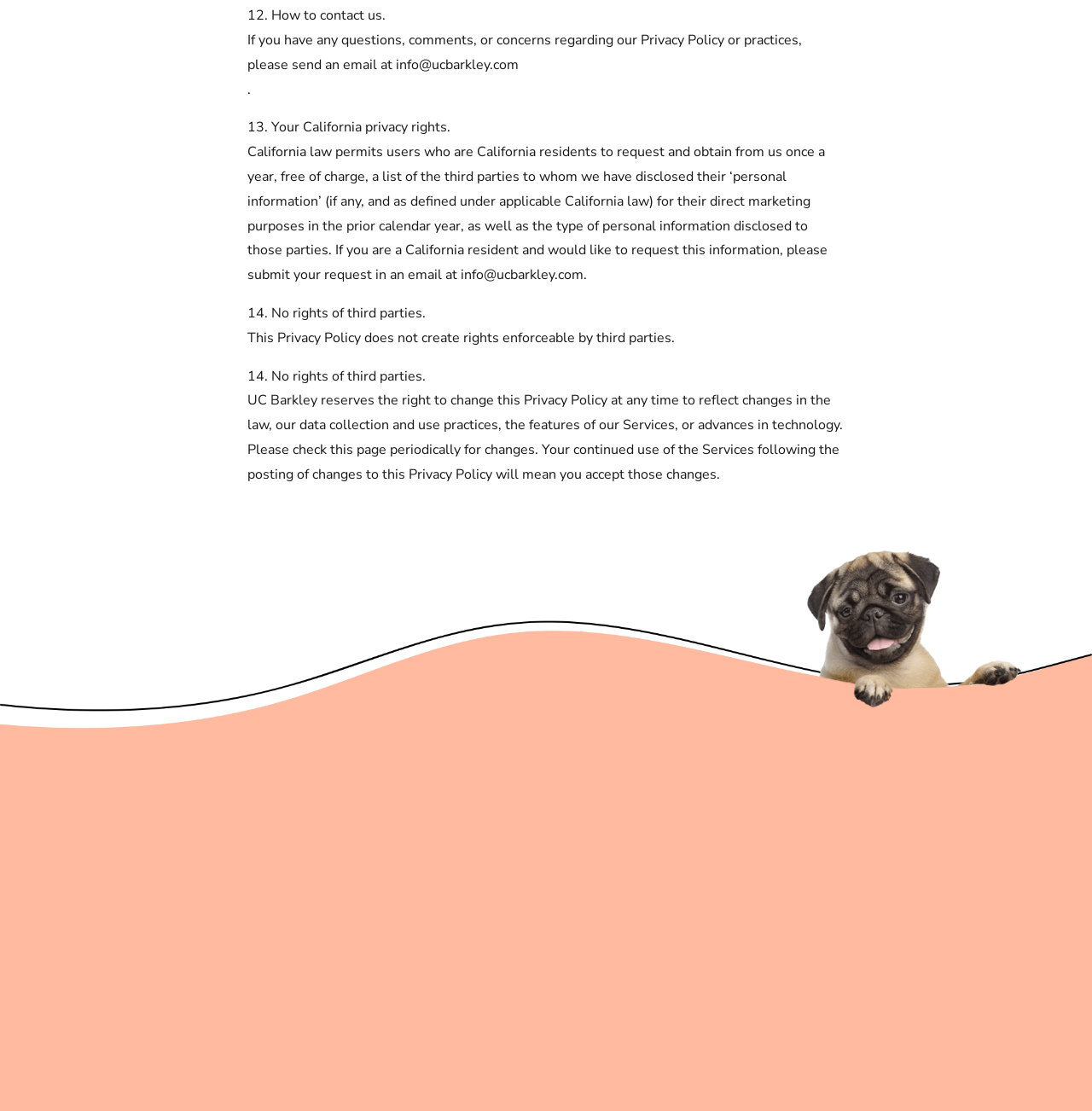How often can California residents request a list of third parties to whom UC Barkley has disclosed their personal information?
Look at the image and respond with a single word or a short phrase.

Once a year